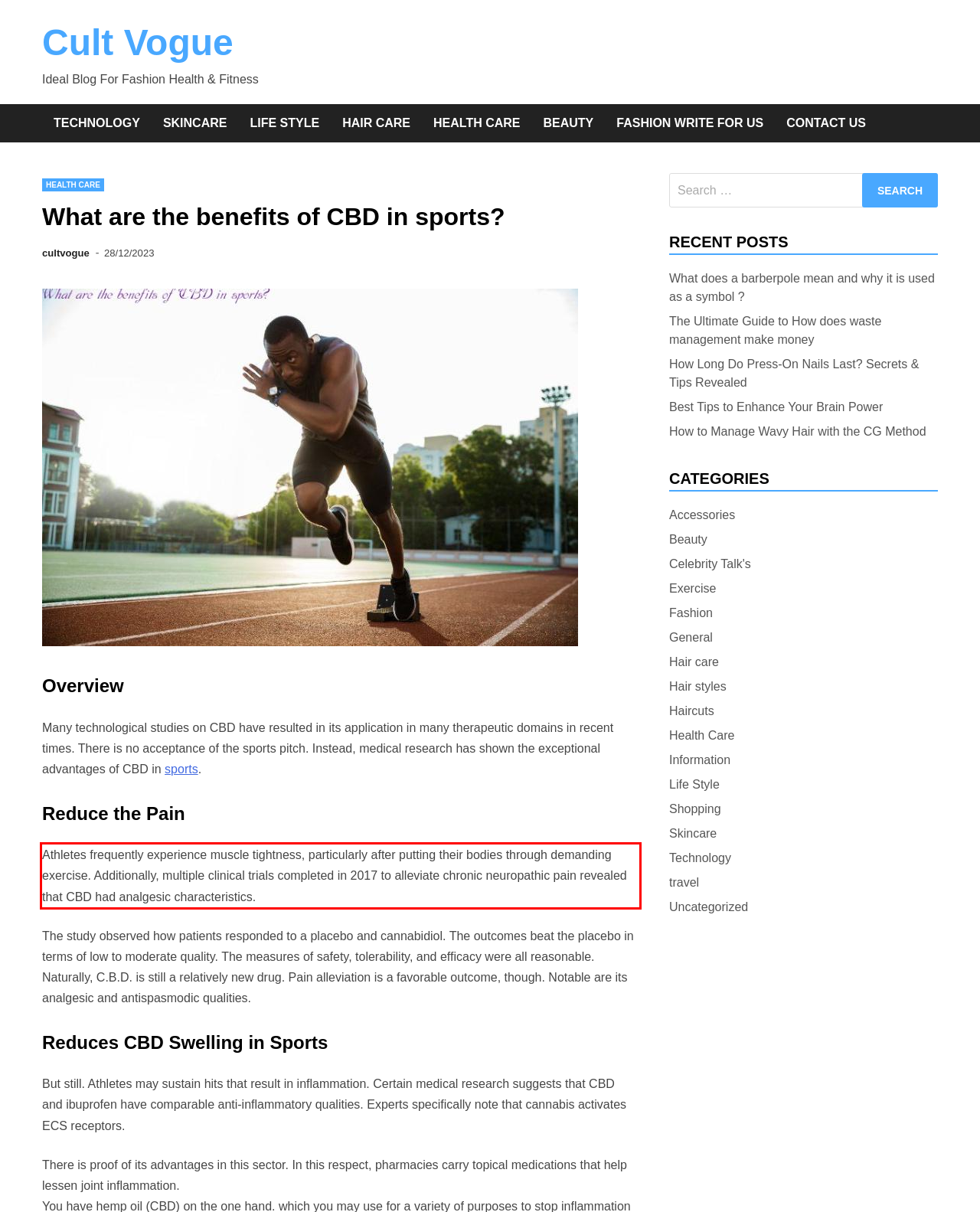Please recognize and transcribe the text located inside the red bounding box in the webpage image.

Athletes frequently experience muscle tightness, particularly after putting their bodies through demanding exercise. Additionally, multiple clinical trials completed in 2017 to alleviate chronic neuropathic pain revealed that CBD had analgesic characteristics.